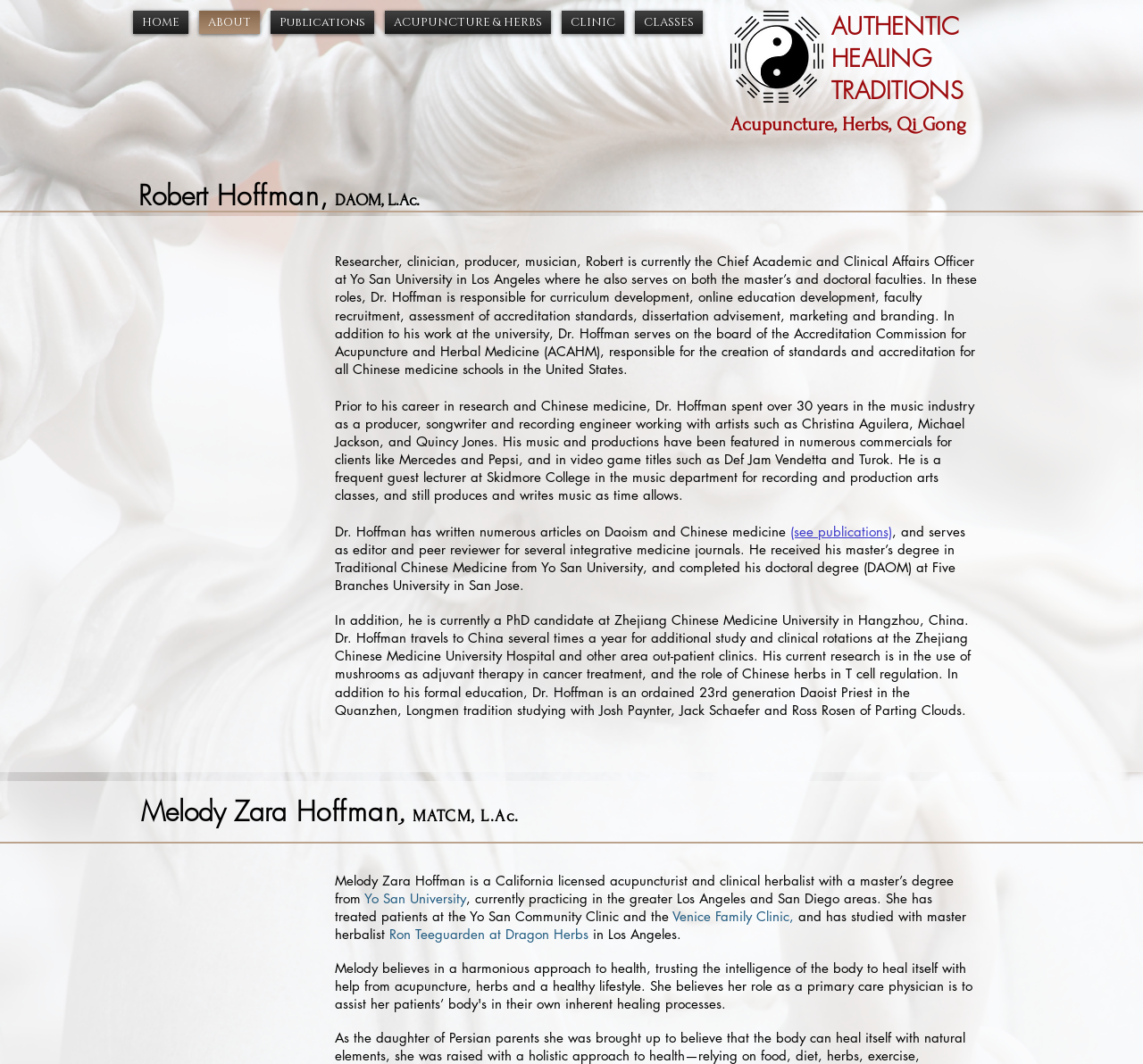What is the topic of Dr. Hoffman's current research?
Please use the image to provide a one-word or short phrase answer.

Mushrooms in cancer treatment